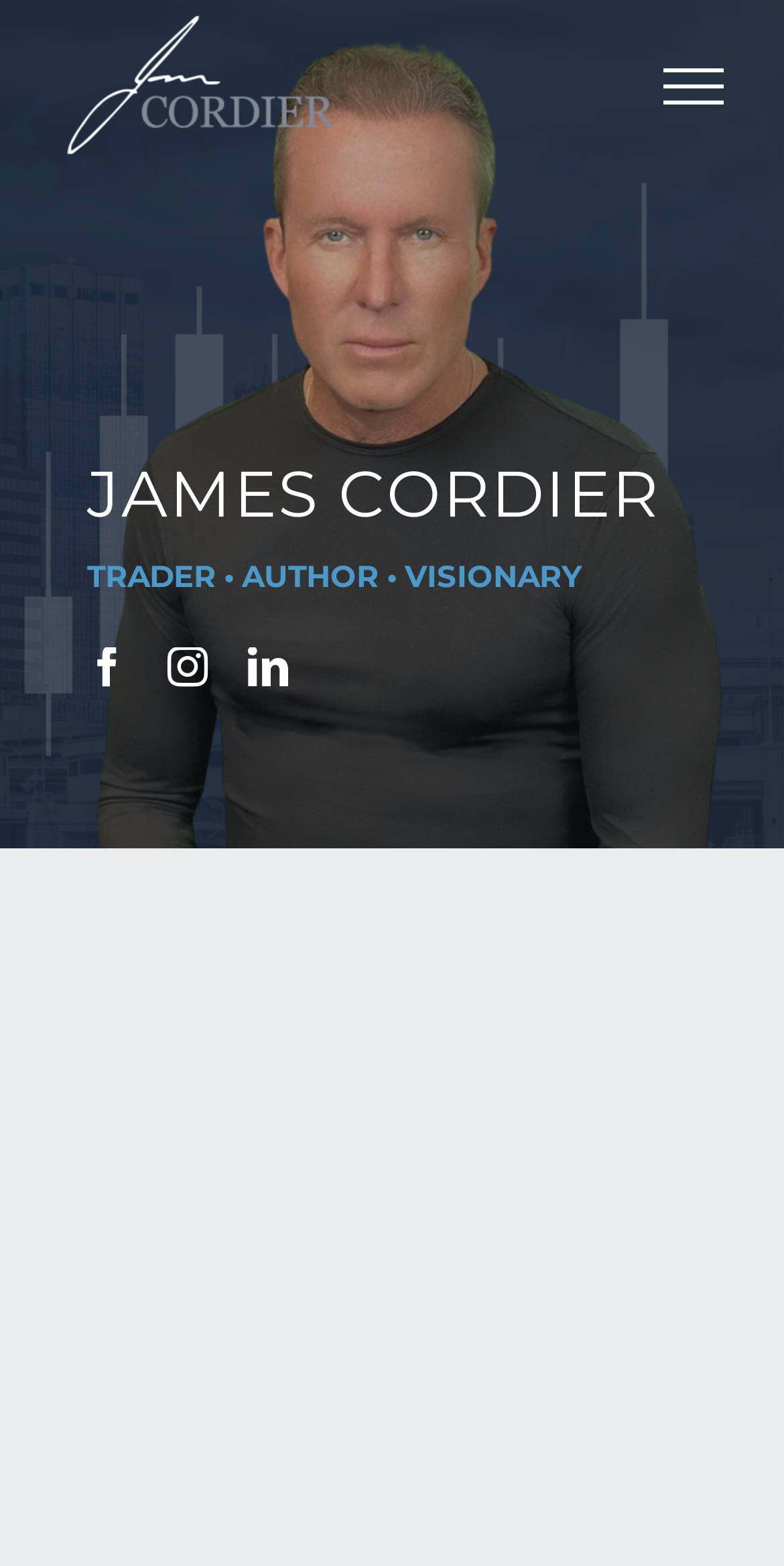Is the menu toggle button visible?
Please look at the screenshot and answer using one word or phrase.

No